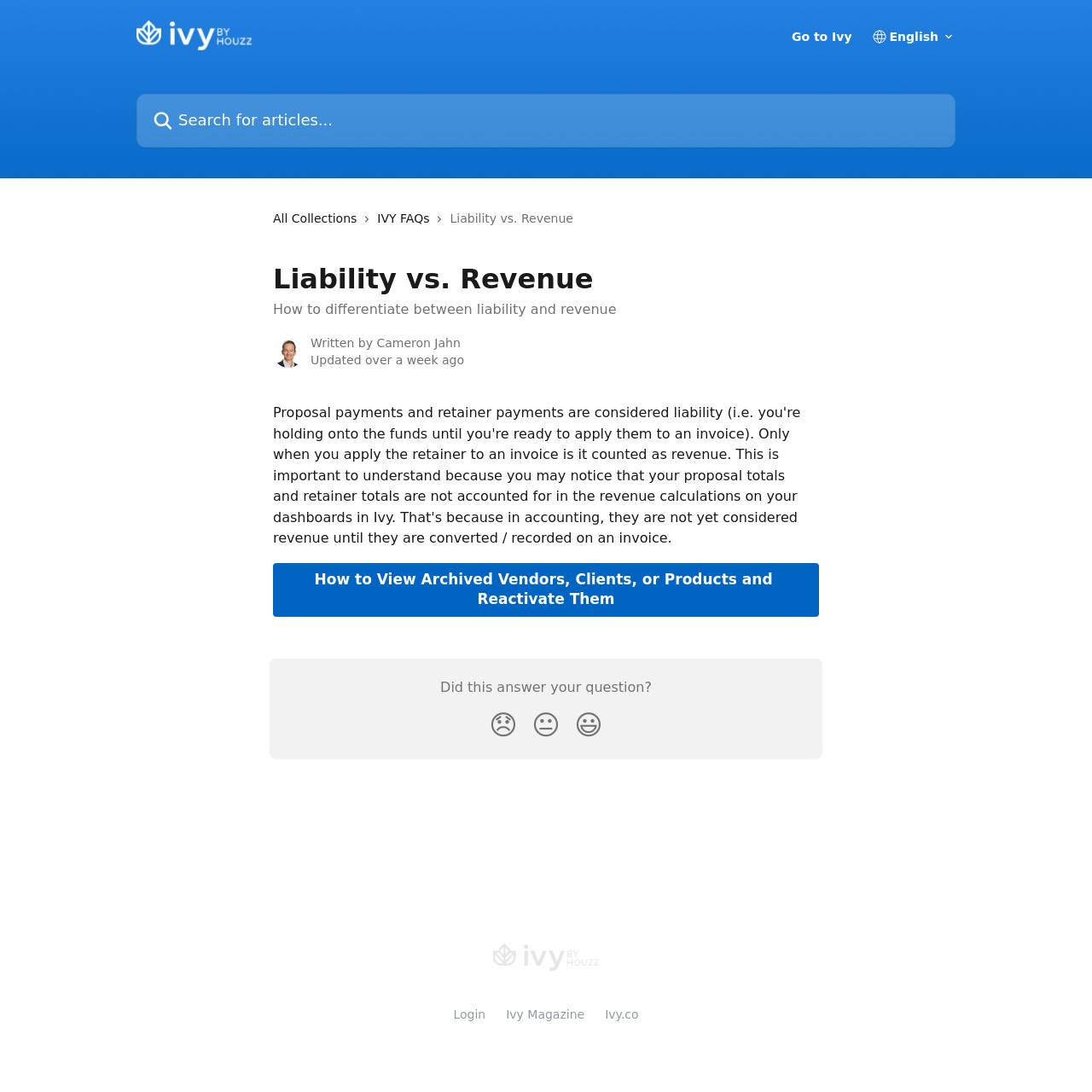Locate the bounding box coordinates of the element that needs to be clicked to carry out the instruction: "Read the article 'How to View Archived Vendors, Clients, or Products and Reactivate Them'". The coordinates should be given as four float numbers ranging from 0 to 1, i.e., [left, top, right, bottom].

[0.25, 0.515, 0.75, 0.565]